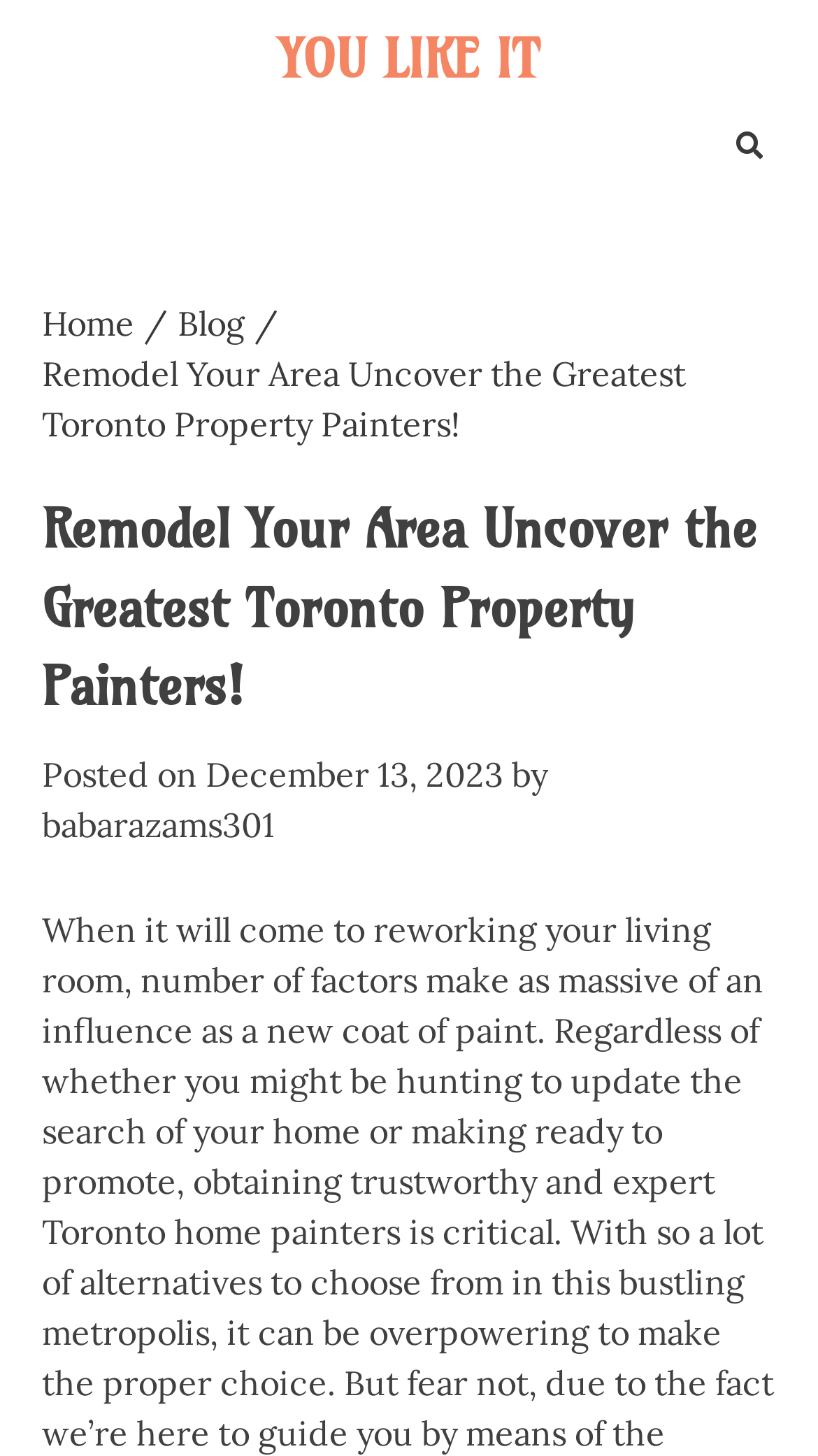Please specify the bounding box coordinates in the format (top-left x, top-left y, bottom-right x, bottom-right y), with all values as floating point numbers between 0 and 1. Identify the bounding box of the UI element described by: YOU LIKE IT

[0.341, 0.017, 0.659, 0.063]